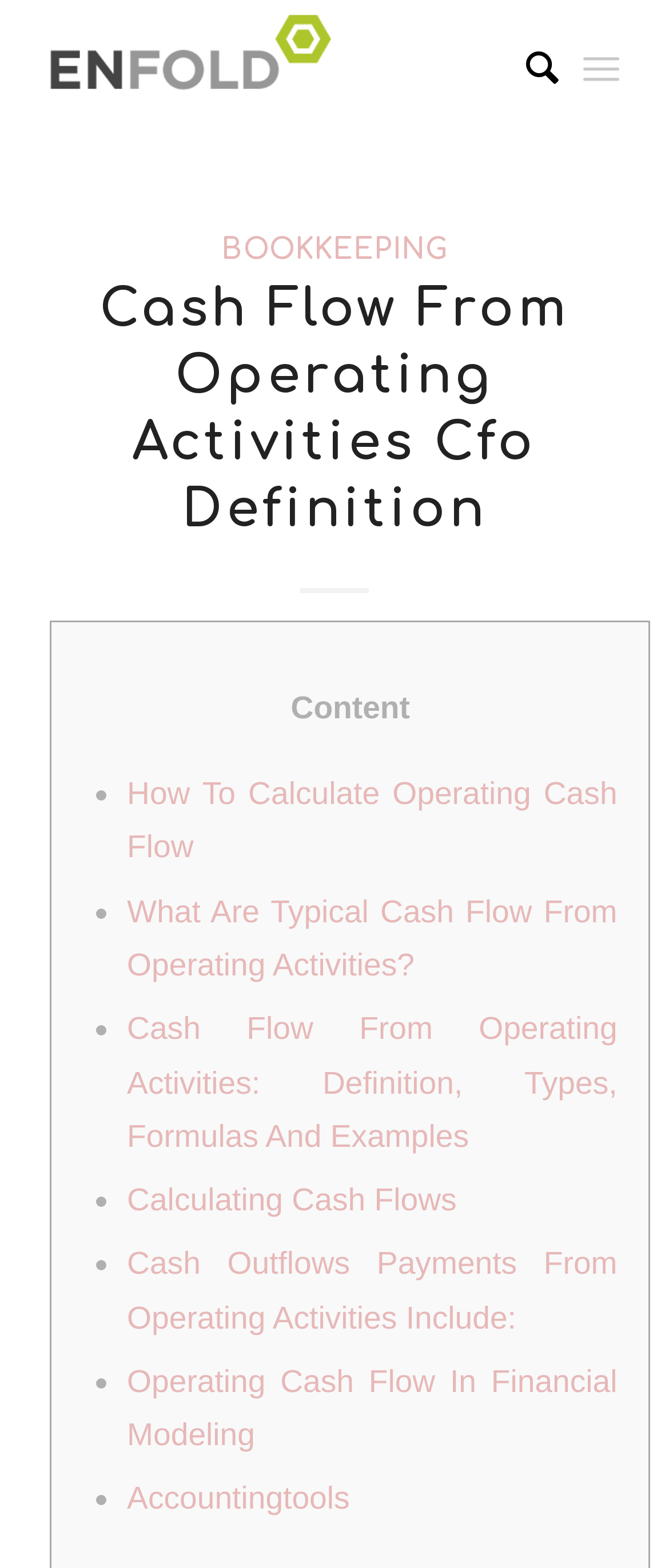Based on what you see in the screenshot, provide a thorough answer to this question: How many links are in the menu?

I counted the number of links in the menu section, which are 'Search' and 'Menu', so there are 2 links in the menu.